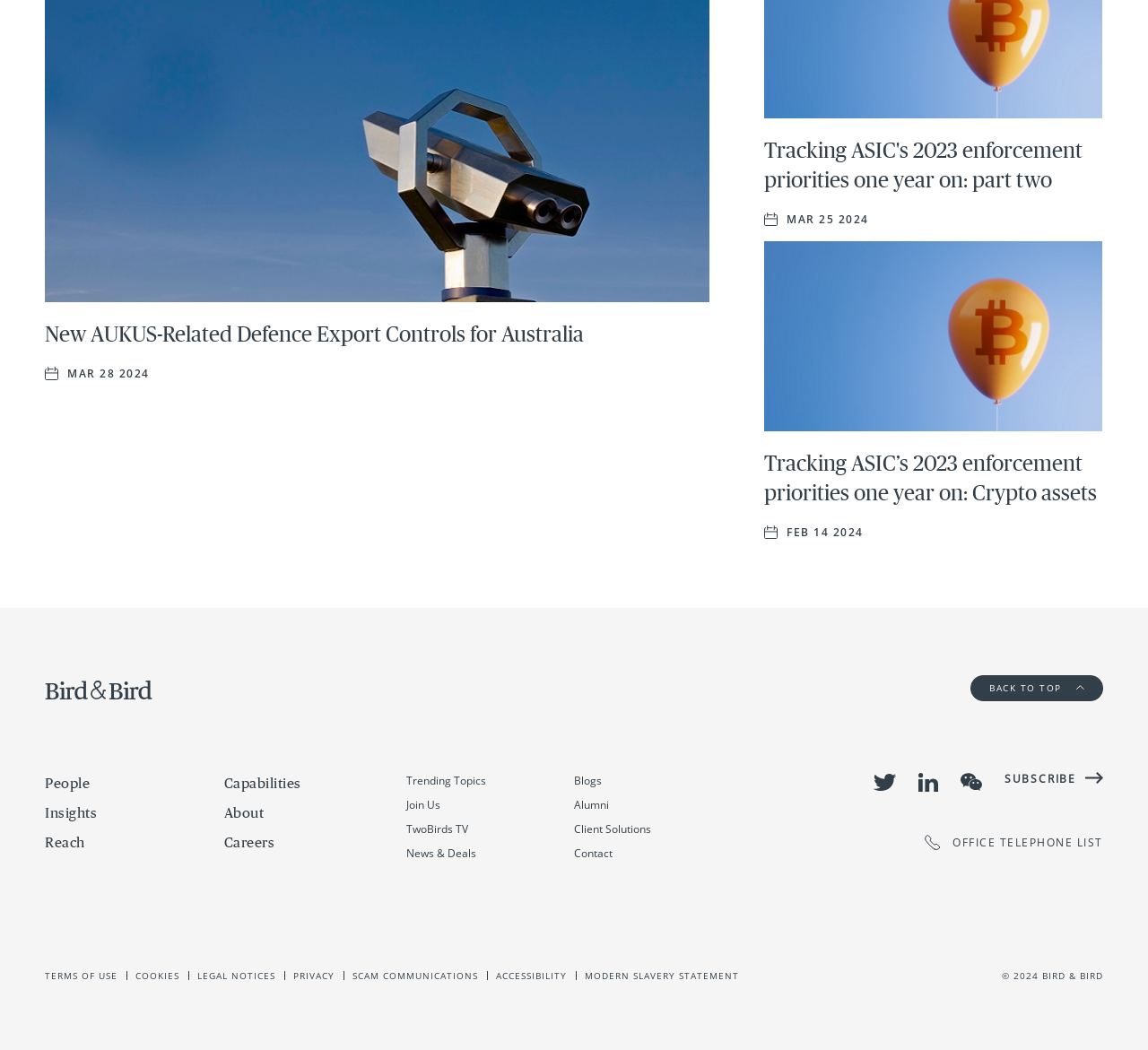Use a single word or phrase to answer the question: What type of content is available under the 'Insights' section?

Blogs